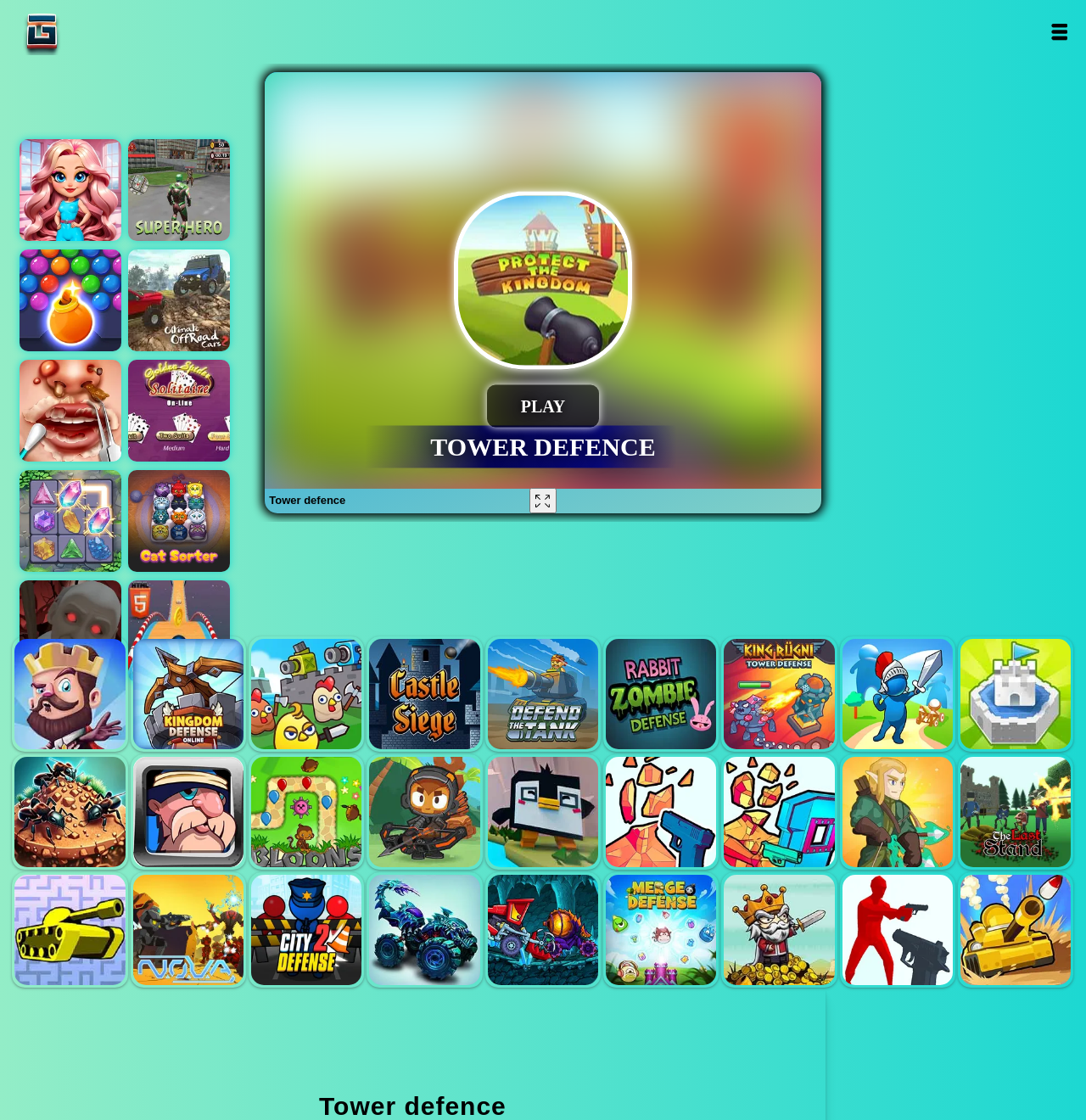What is the theme of the games listed on this webpage?
Please use the visual content to give a single word or phrase answer.

Defense and strategy